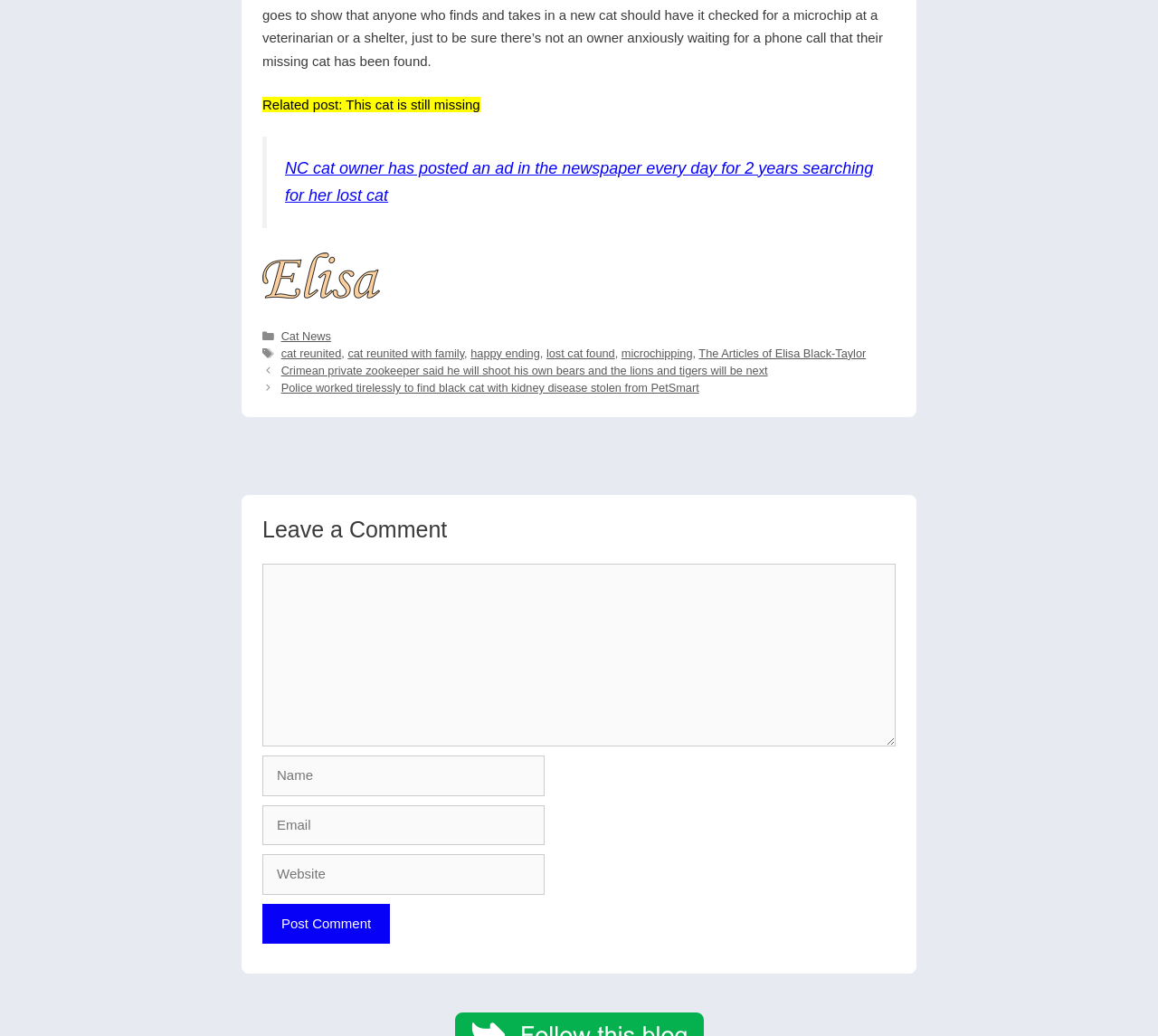Use a single word or phrase to answer the question:
What categories does the article belong to?

Cat News